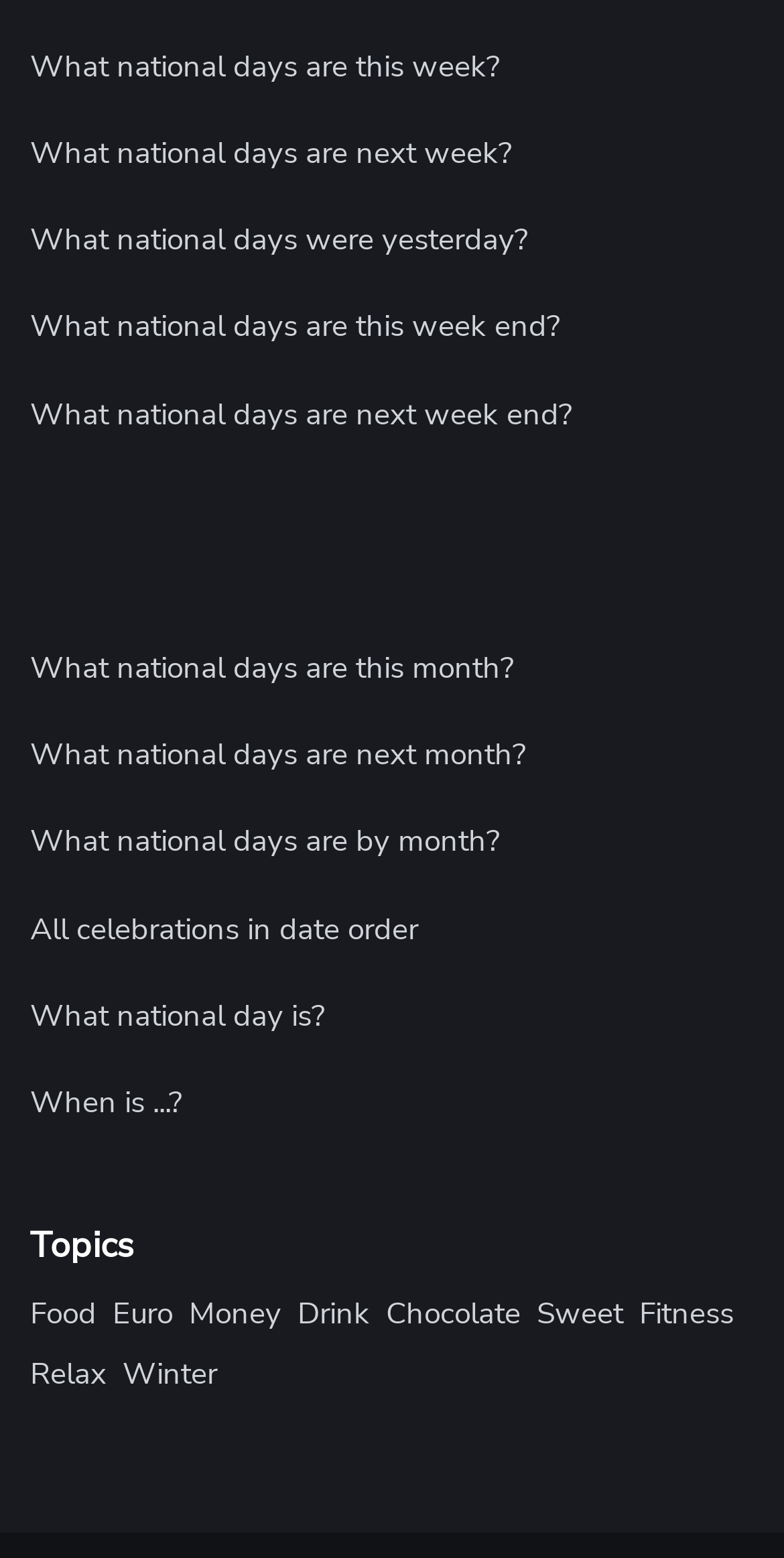How many links are there for national day queries?
Answer the question with just one word or phrase using the image.

9